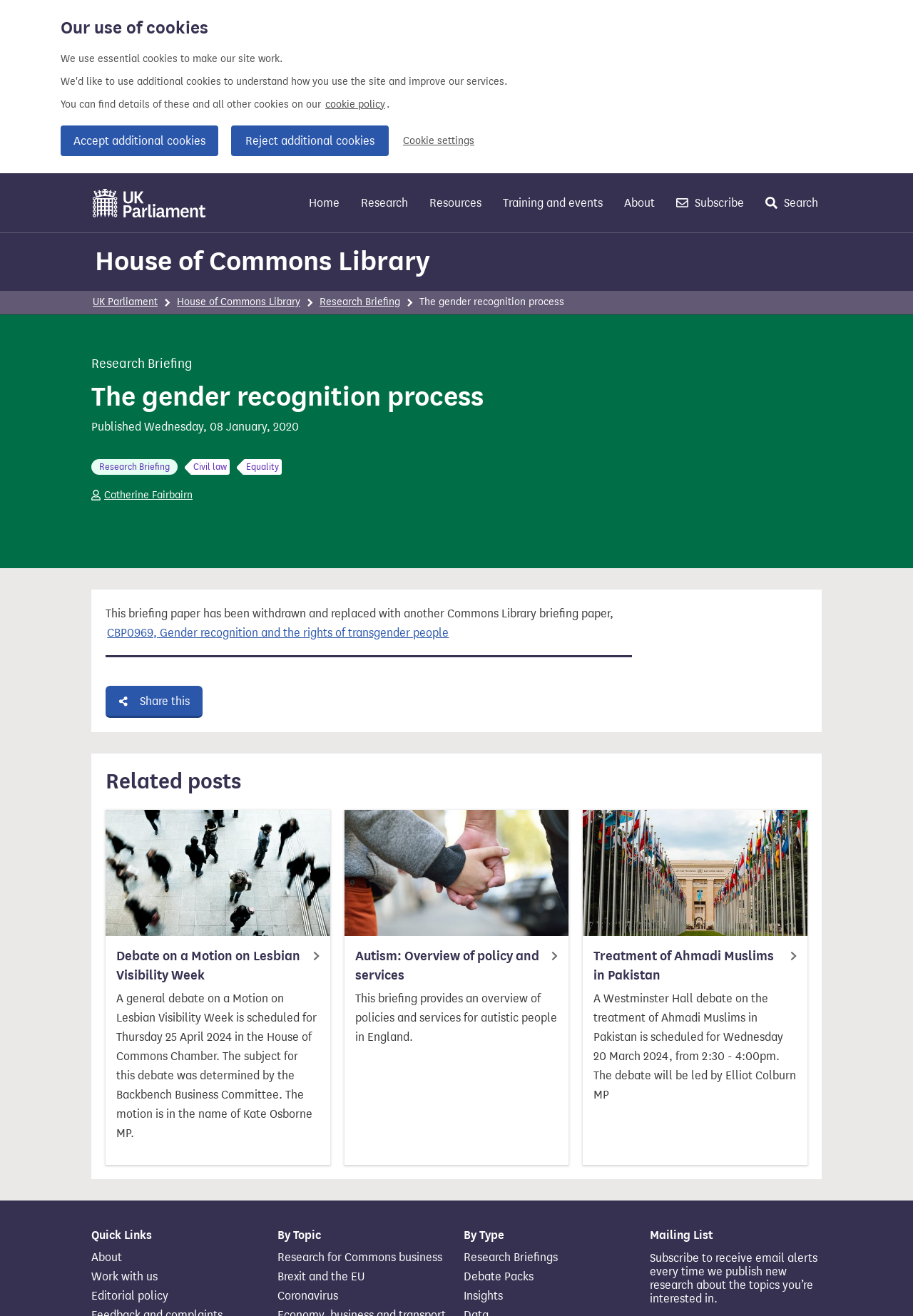Please analyze the image and provide a thorough answer to the question:
How many related posts are there?

I counted the number of articles under the 'Related posts' heading, and there are three of them.